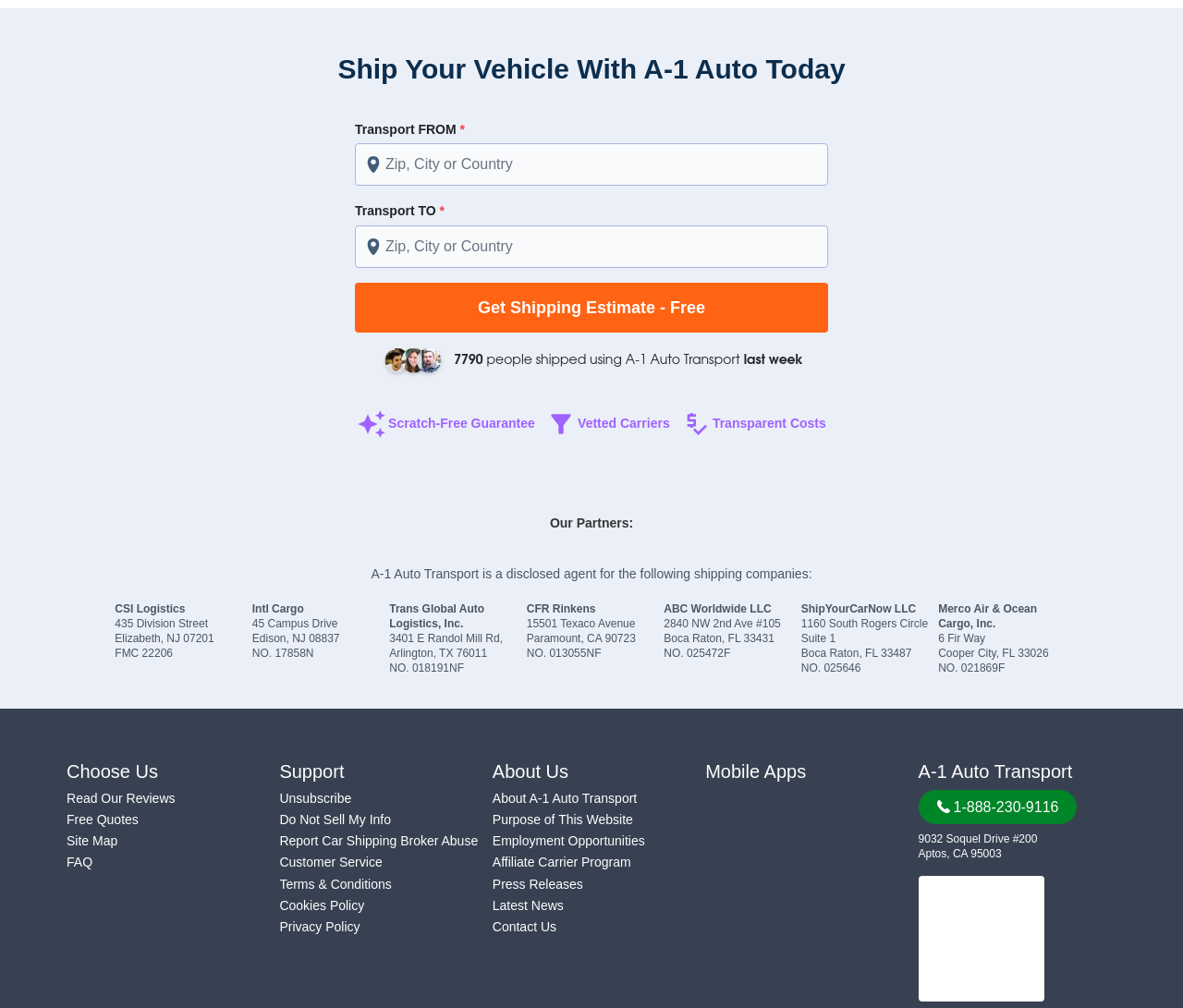Find and specify the bounding box coordinates that correspond to the clickable region for the instruction: "Choose a shipping partner".

[0.097, 0.596, 0.207, 0.655]